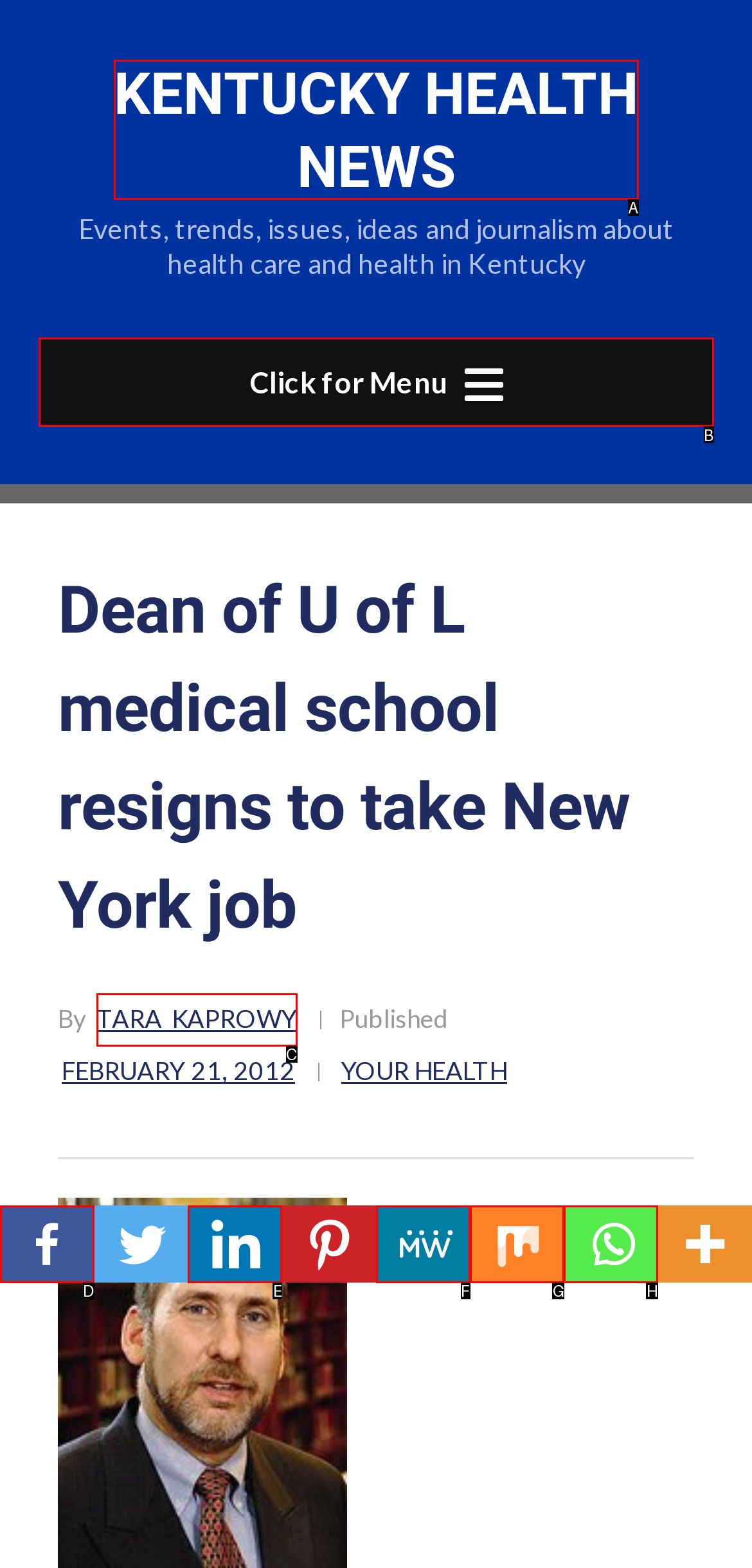Match the HTML element to the description: Kentucky Health News. Answer with the letter of the correct option from the provided choices.

A